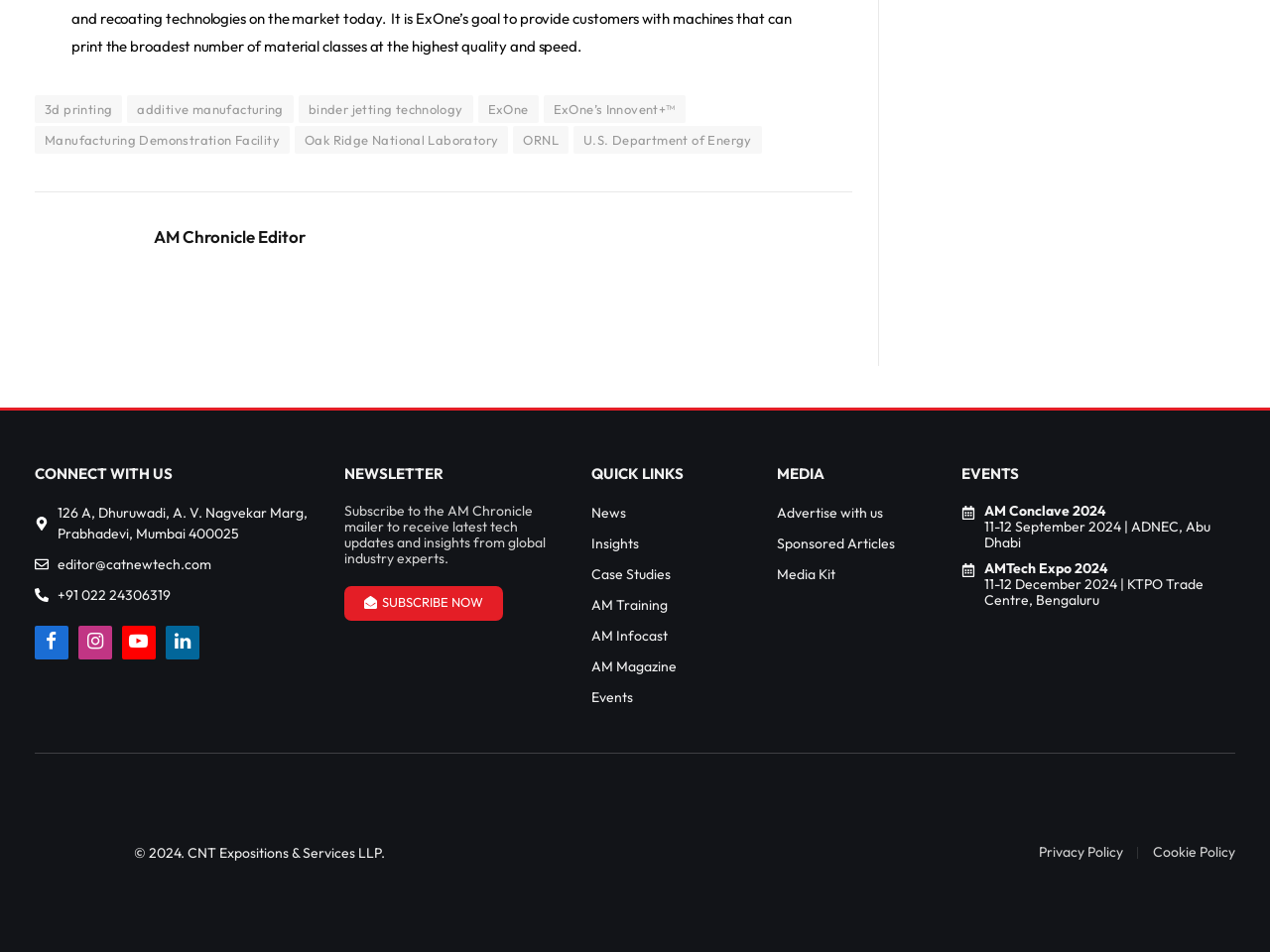What is the purpose of the 'SUBSCRIBE NOW' button?
Please craft a detailed and exhaustive response to the question.

The 'SUBSCRIBE NOW' button is located near the 'NEWSLETTER' heading, and the surrounding text mentions receiving 'latest tech updates and insights from global industry experts'. This implies that the button is for subscribing to a newsletter or mailer.